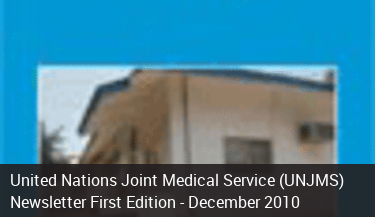What is the significance of the building illustration on the cover?
Please give a detailed and elaborate explanation in response to the question.

The caption suggests that the building illustration or photo on the cover is potentially related to the medical service, implying that it might be a representation of a hospital, clinic, or other medical facility, which is relevant to the UNJMS's work.